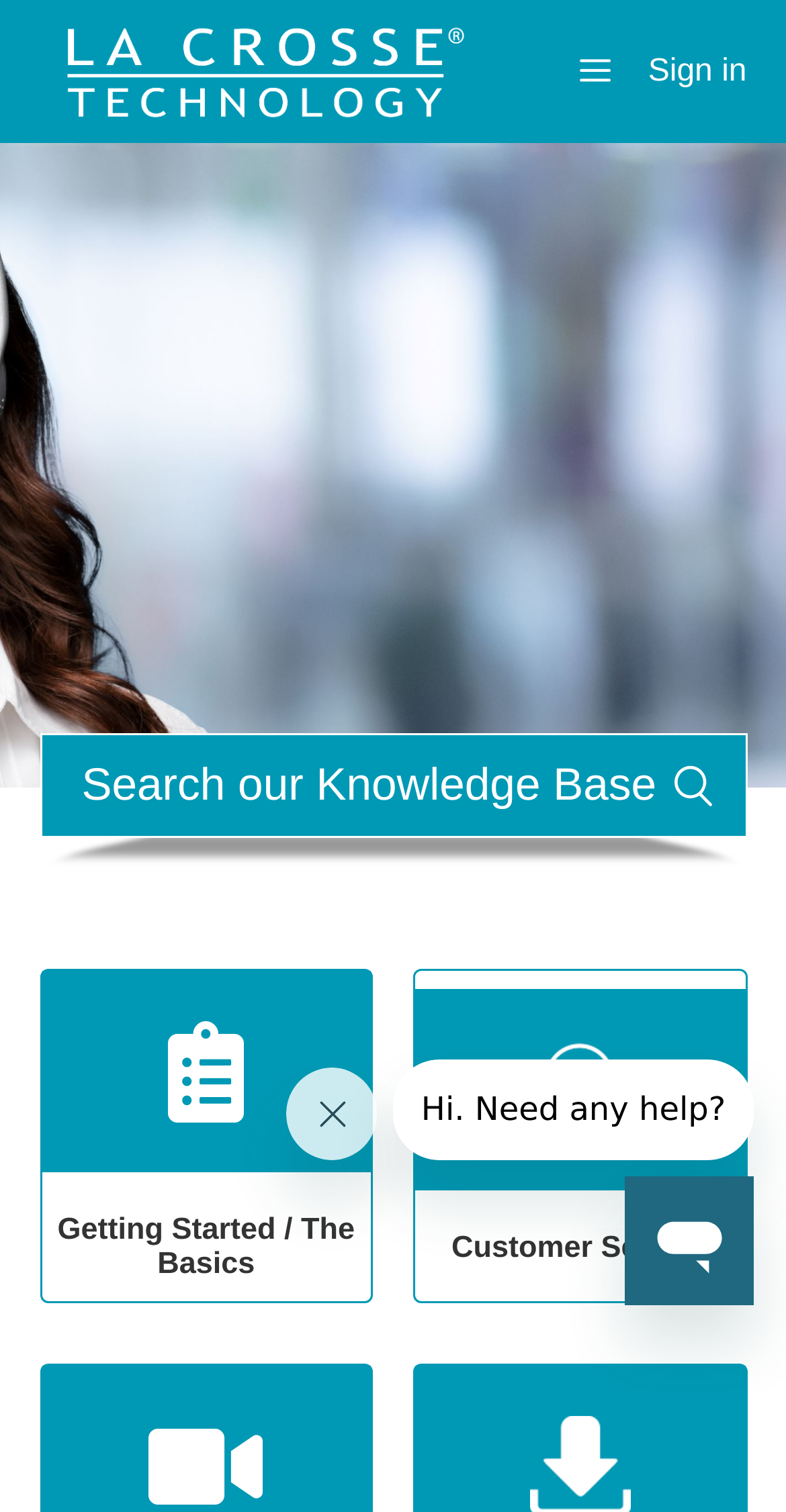What is the function of the search bar?
Please analyze the image and answer the question with as much detail as possible.

The search bar is located at the top of the webpage, and it has a heading 'Search' and a searchbox with a placeholder text 'Search'. This indicates that the search bar is used to search for specific content or products within the La Crosse Technology website.